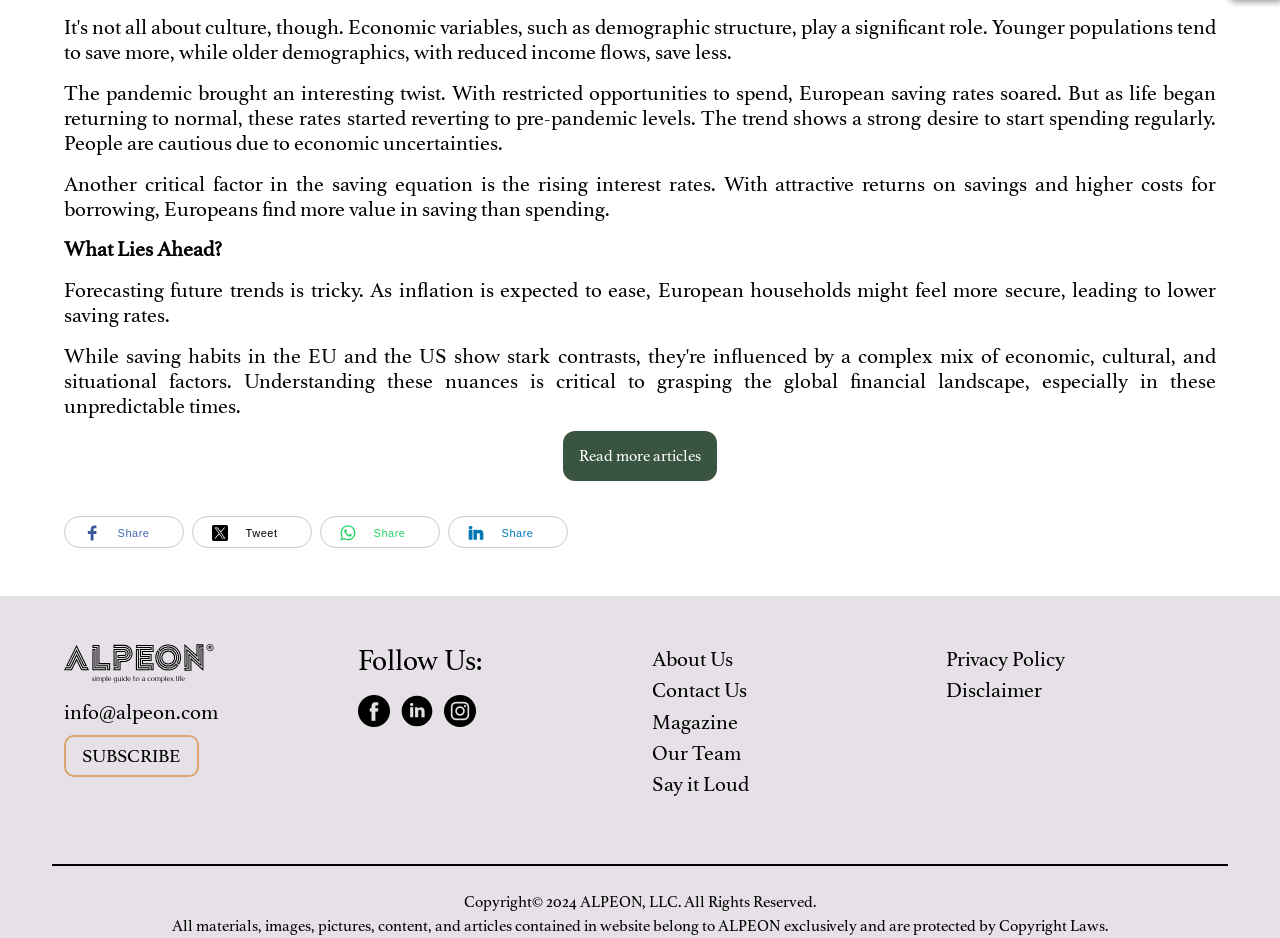Please specify the bounding box coordinates of the area that should be clicked to accomplish the following instruction: "Go to 'OUR MARKETS' section". The coordinates should consist of four float numbers between 0 and 1, i.e., [left, top, right, bottom].

None